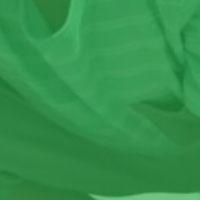What kind of environment might this image represent?
Give a comprehensive and detailed explanation for the question.

The caption suggests that this image might be representative of an environment that emphasizes well-being, potentially in the context of therapies or educational settings aimed at promoting health and development.